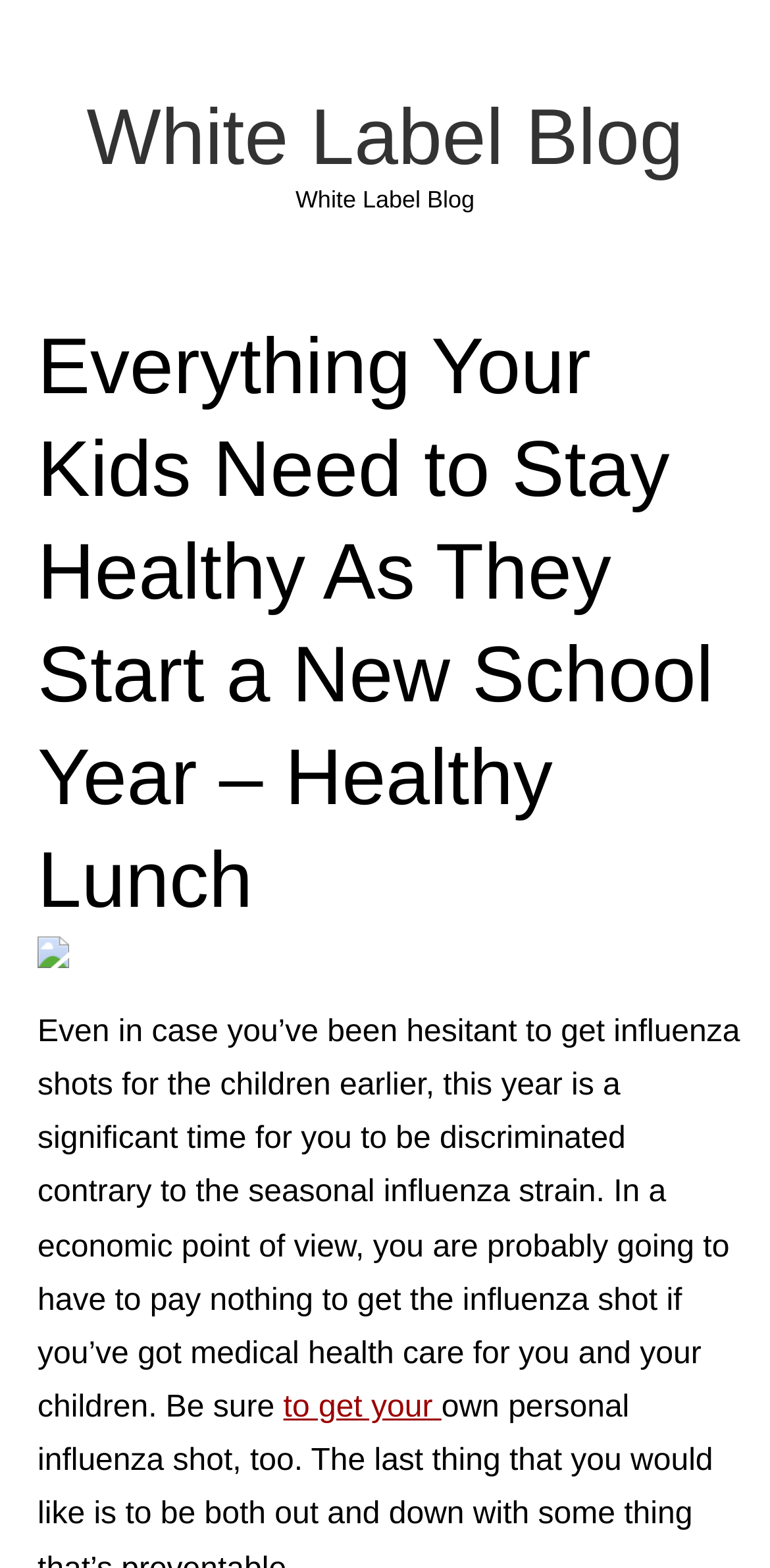Based on the element description to get your, identify the bounding box coordinates for the UI element. The coordinates should be in the format (top-left x, top-left y, bottom-right x, bottom-right y) and within the 0 to 1 range.

[0.368, 0.887, 0.573, 0.909]